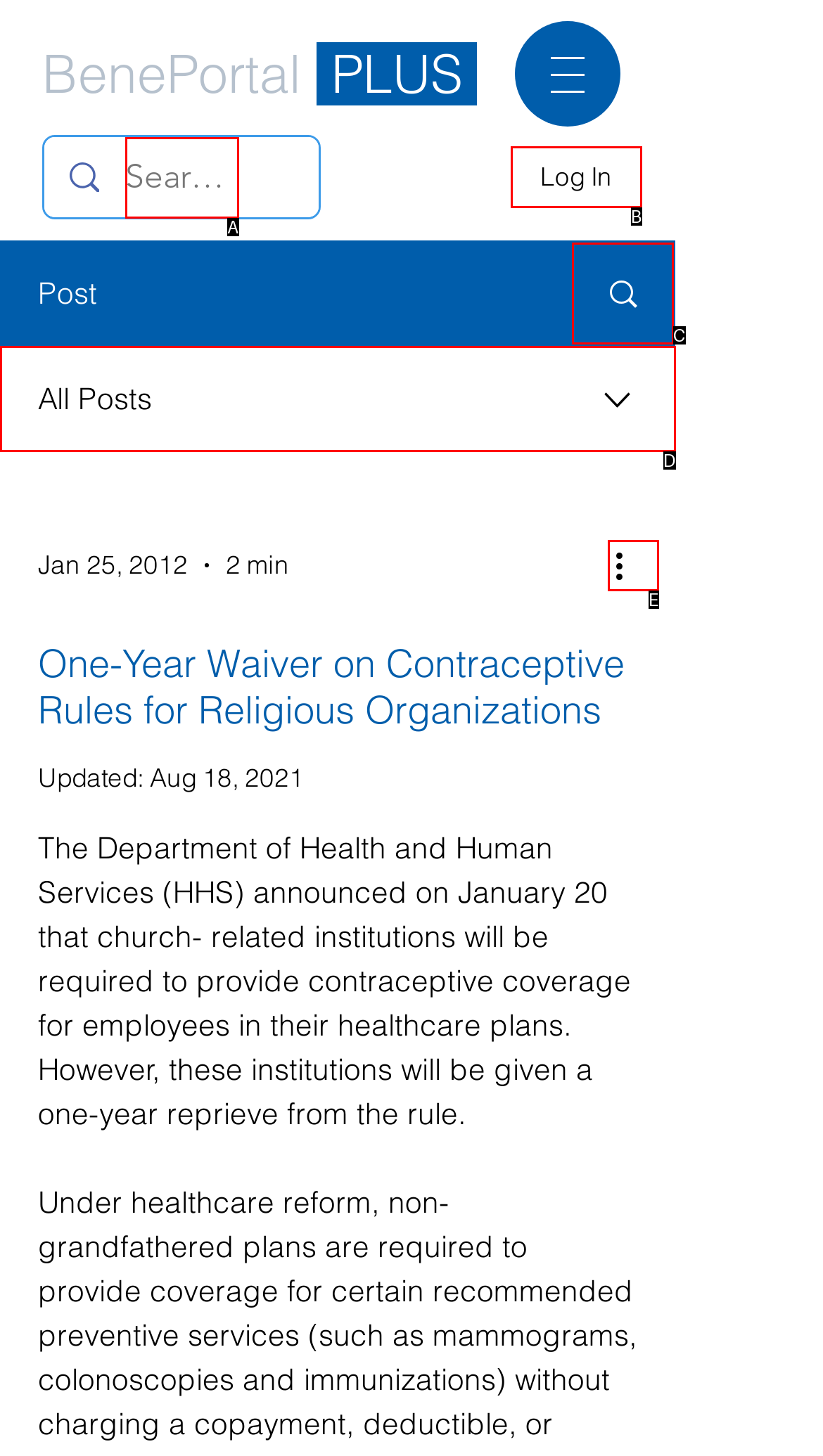Given the element description: aria-label="More actions"
Pick the letter of the correct option from the list.

E